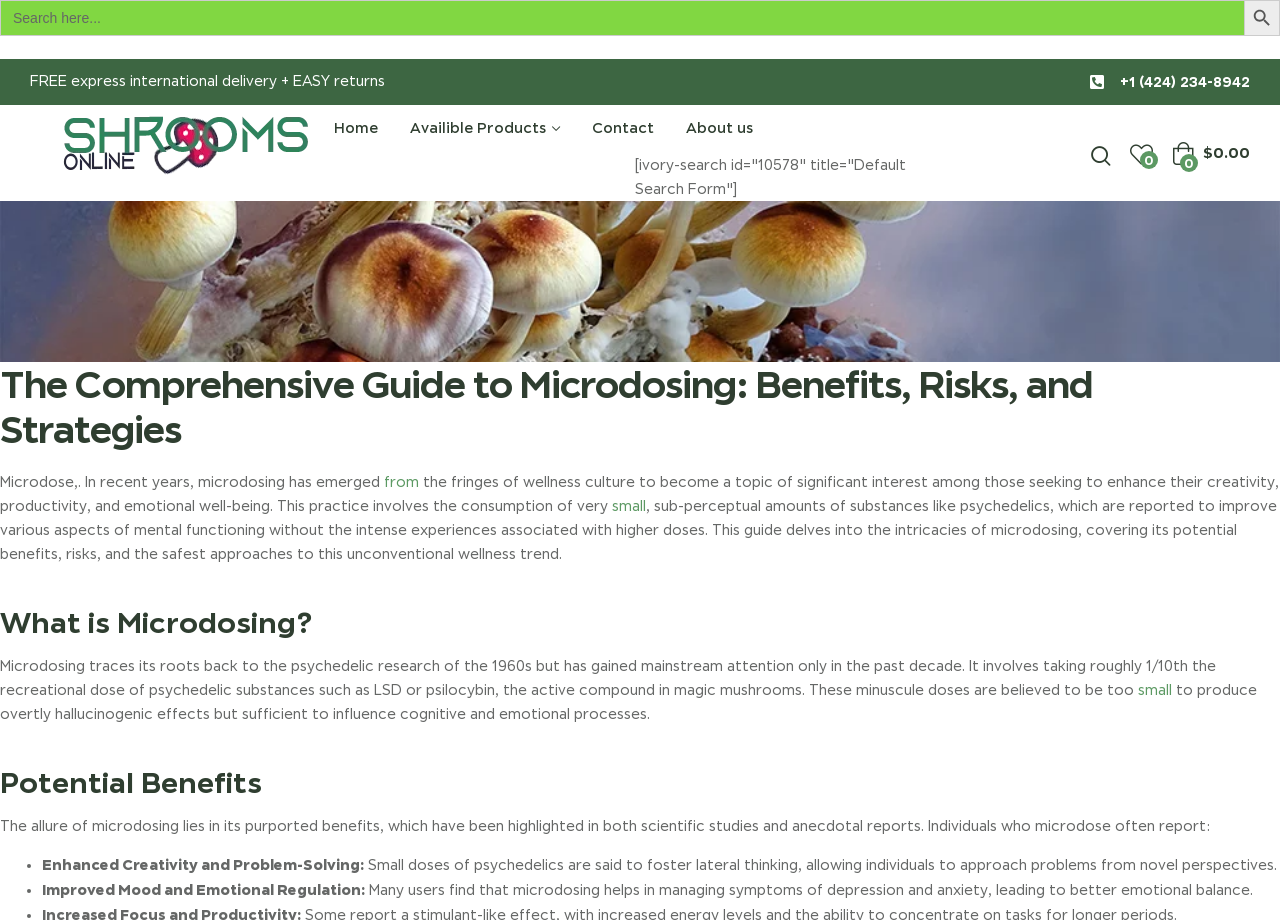What is the typical dose of psychedelic substances in microdosing?
Refer to the image and give a detailed answer to the question.

The webpage states that microdosing involves taking roughly 1/10th the recreational dose of psychedelic substances like LSD or psilocybin, which is believed to be too small to produce overtly hallucinogenic effects.